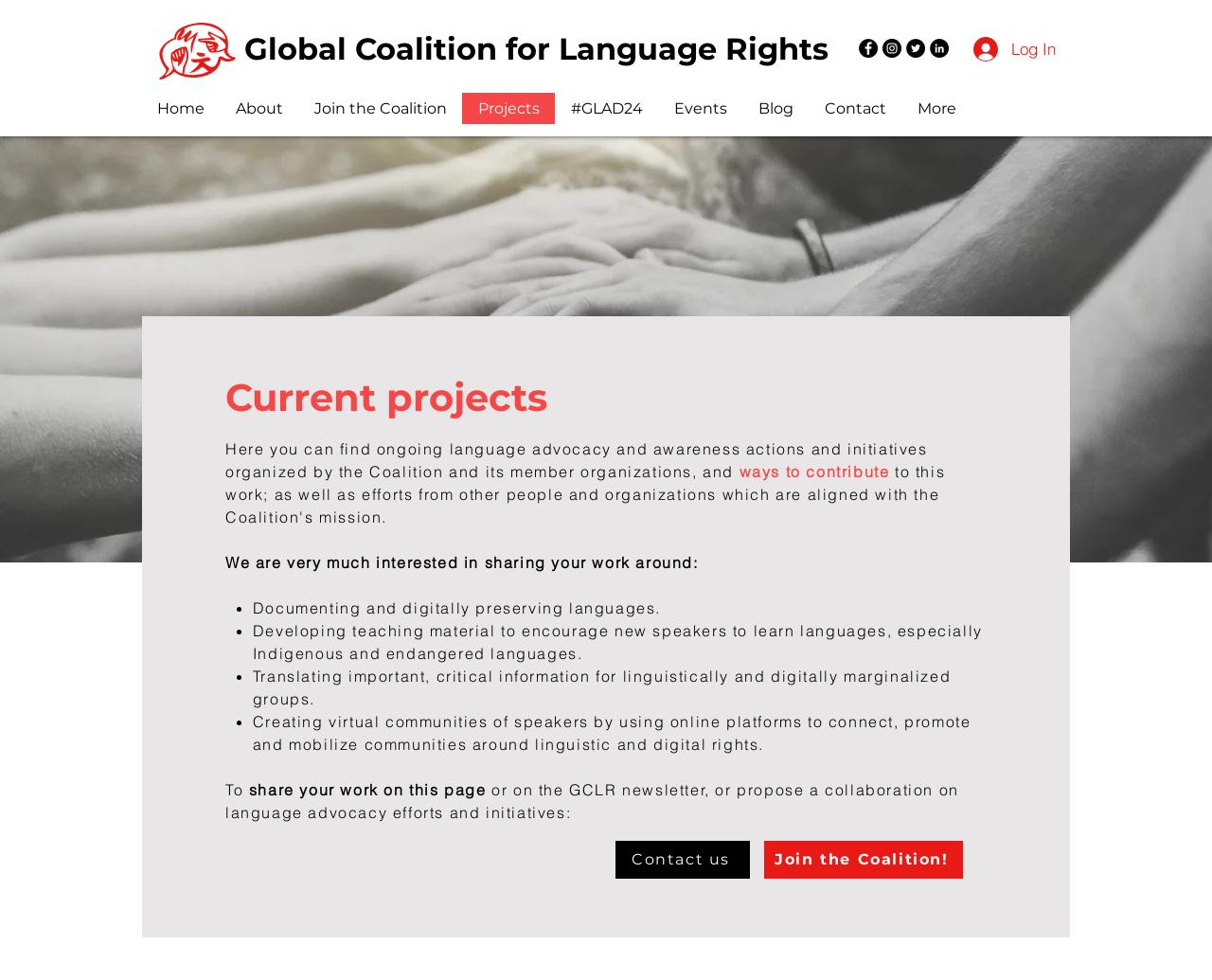What is the purpose of the 'Log In' button?
Using the details from the image, give an elaborate explanation to answer the question.

The 'Log In' button is located at the top right corner of the webpage, and its purpose is to allow users to log in to the website. The button is accompanied by an image, but its text is 'Log In'.